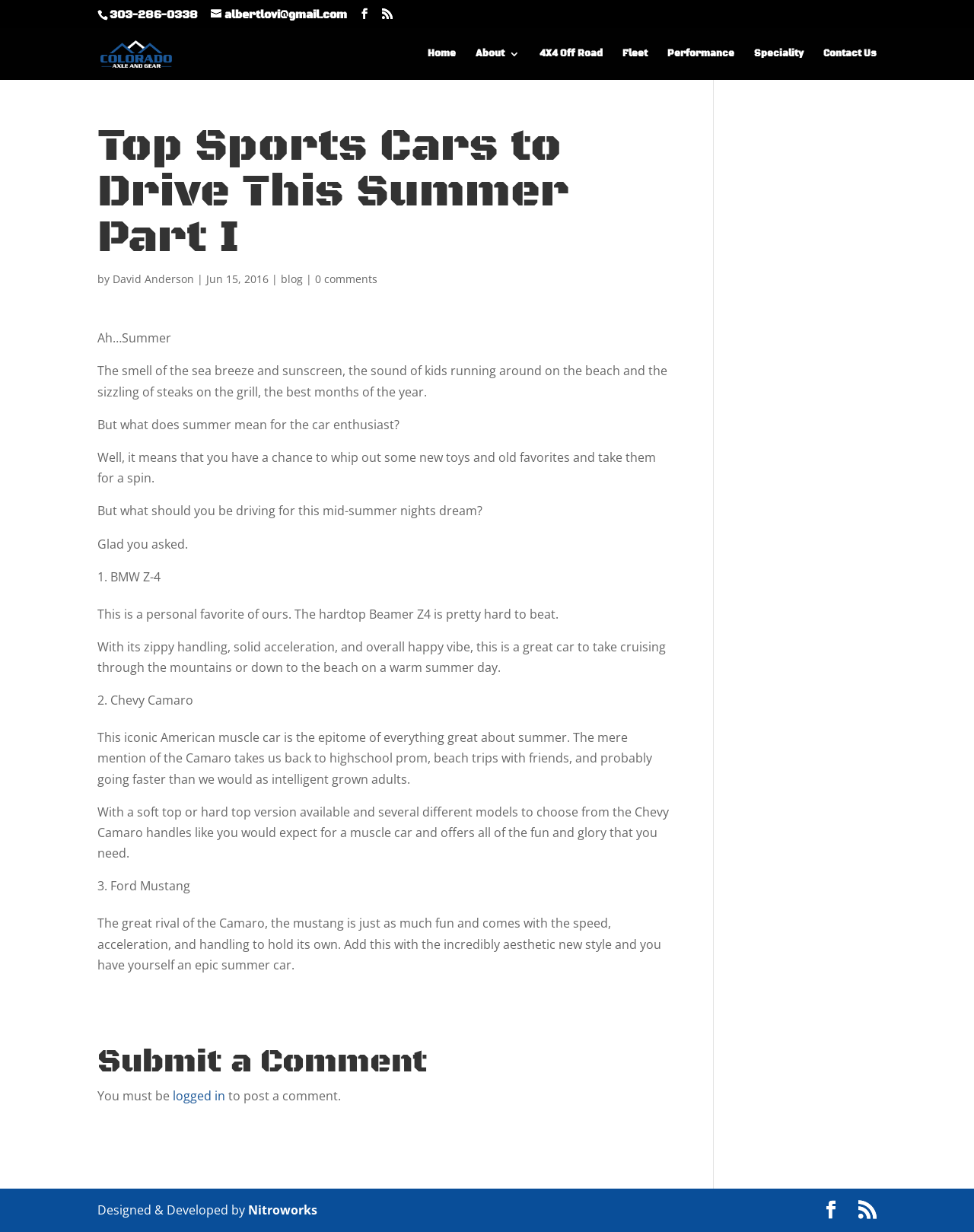Could you indicate the bounding box coordinates of the region to click in order to complete this instruction: "Search for something".

[0.157, 0.023, 0.877, 0.024]